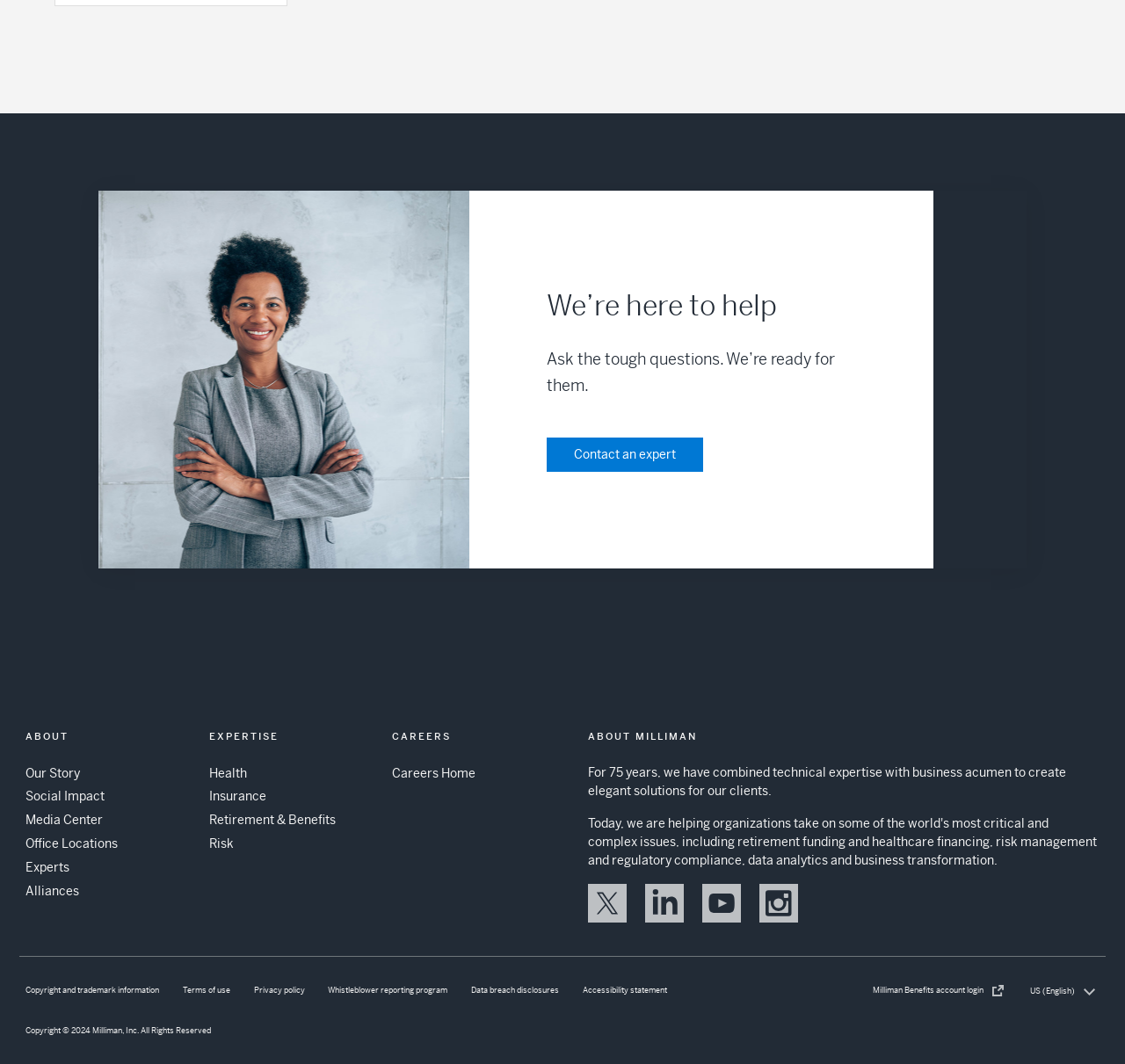Identify the bounding box coordinates of the clickable section necessary to follow the following instruction: "Learn about our story". The coordinates should be presented as four float numbers from 0 to 1, i.e., [left, top, right, bottom].

[0.023, 0.719, 0.071, 0.734]